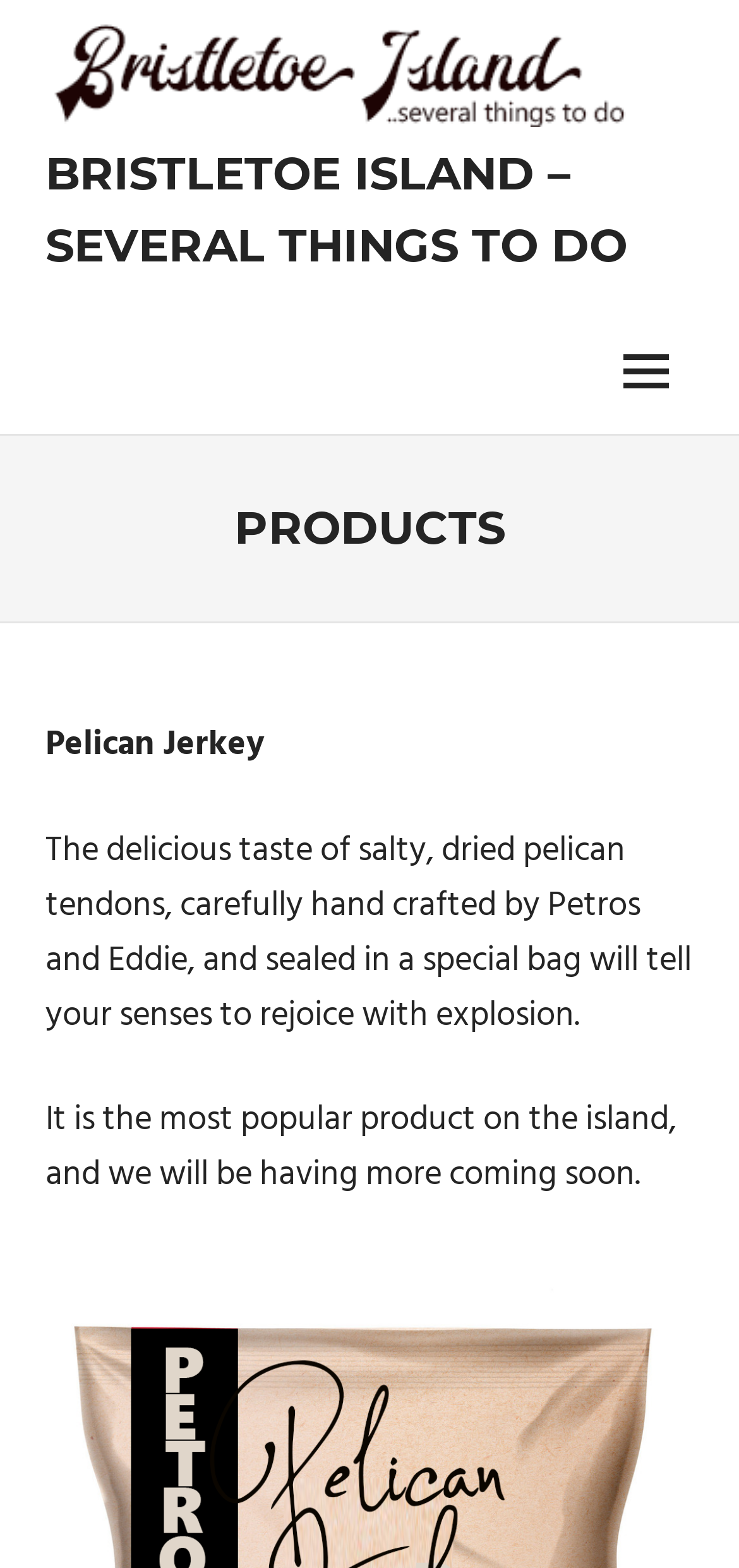Offer a comprehensive description of the webpage’s content and structure.

The webpage is about products on Bristletoe Island, with a focus on several things to do. At the top left of the page, there is a logo of Bristletoe Island, which is an image linked to the island's homepage. Next to the logo, there is a heading that reads "BRISTLETOE ISLAND – SEVERAL THINGS TO DO". Below this heading, there is a brief description of the island, stating that it is "very amazing".

On the top right side of the page, there is a menu button labeled "Menu", which is not expanded by default. It controls the primary menu, which is not shown initially.

The main content of the page is divided into sections, with a prominent heading "PRODUCTS" in the middle of the page. Under this heading, there are descriptions of various products, including Pelican Jerky. The Pelican Jerky section consists of three paragraphs: the first paragraph is the product name, the second paragraph describes the product as "the delicious taste of salty, dried pelican tendons", and the third paragraph mentions that it is the most popular product on the island and that more will be coming soon.